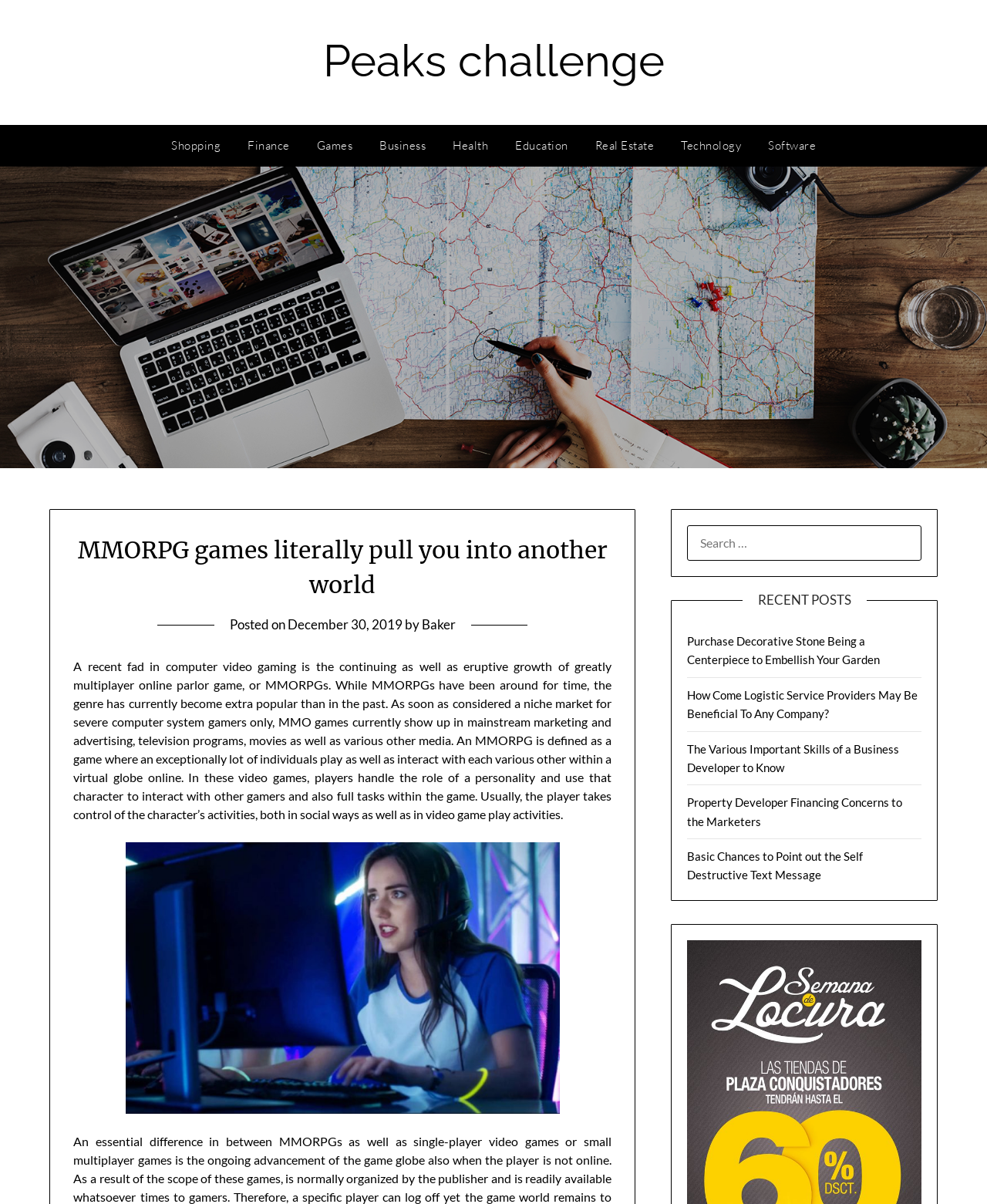Determine the bounding box for the HTML element described here: "Heath Consultants". The coordinates should be given as [left, top, right, bottom] with each number being a float between 0 and 1.

None